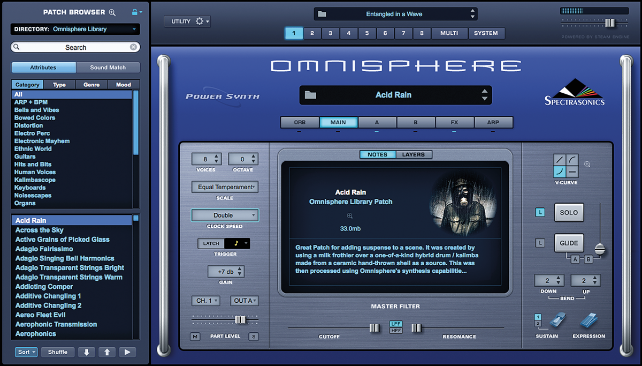Examine the image carefully and respond to the question with a detailed answer: 
What type of software is Omnisphere 2?

Omnisphere 2 is a software synthesizer, as stated in the caption, which is a type of software used in music production to generate and manipulate sounds.